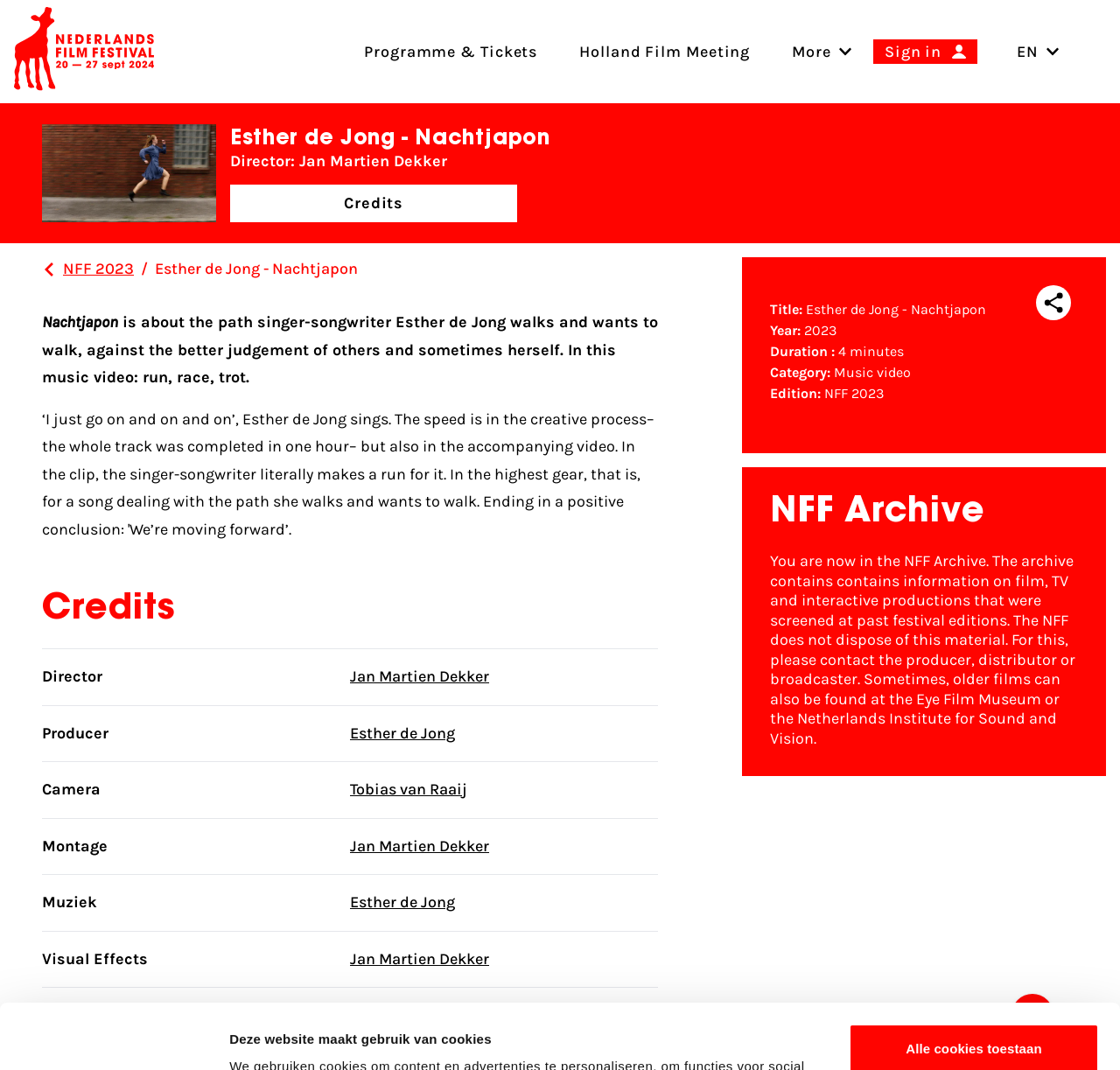Detail the various sections and features of the webpage.

The webpage is about the Netherlands Film Festival, specifically showcasing a film titled "Esther de Jong - Nachtjapon". At the top left corner, there is a logo of the festival, accompanied by a link to the festival's homepage. Below the logo, there is a menu with several options, including "Programme & Tickets", "Holland Film Meeting", and "More". 

To the right of the menu, there is a section with a user icon, a language switch button, and a shopping cart icon. Above this section, there is a cookie notification with two buttons: "Aanpassen" (Adjust) and "Alle cookies toestaan" (Allow all cookies).

The main content of the webpage is about the film "Esther de Jong - Nachtjapon". There is a heading with the film's title, followed by a brief description of the film. Below the description, there are credits for the film, including the director, producer, camera operator, and others.

On the right side of the page, there is a section with details about the film, including the title, year, duration, category, and edition. There is also a link to the NFF Archive, which contains information on past festival editions.

At the bottom of the page, there is a button to go back to the top of the page. Throughout the page, there are several images, including a logo, a user icon, a shopping cart icon, and an image related to the film.